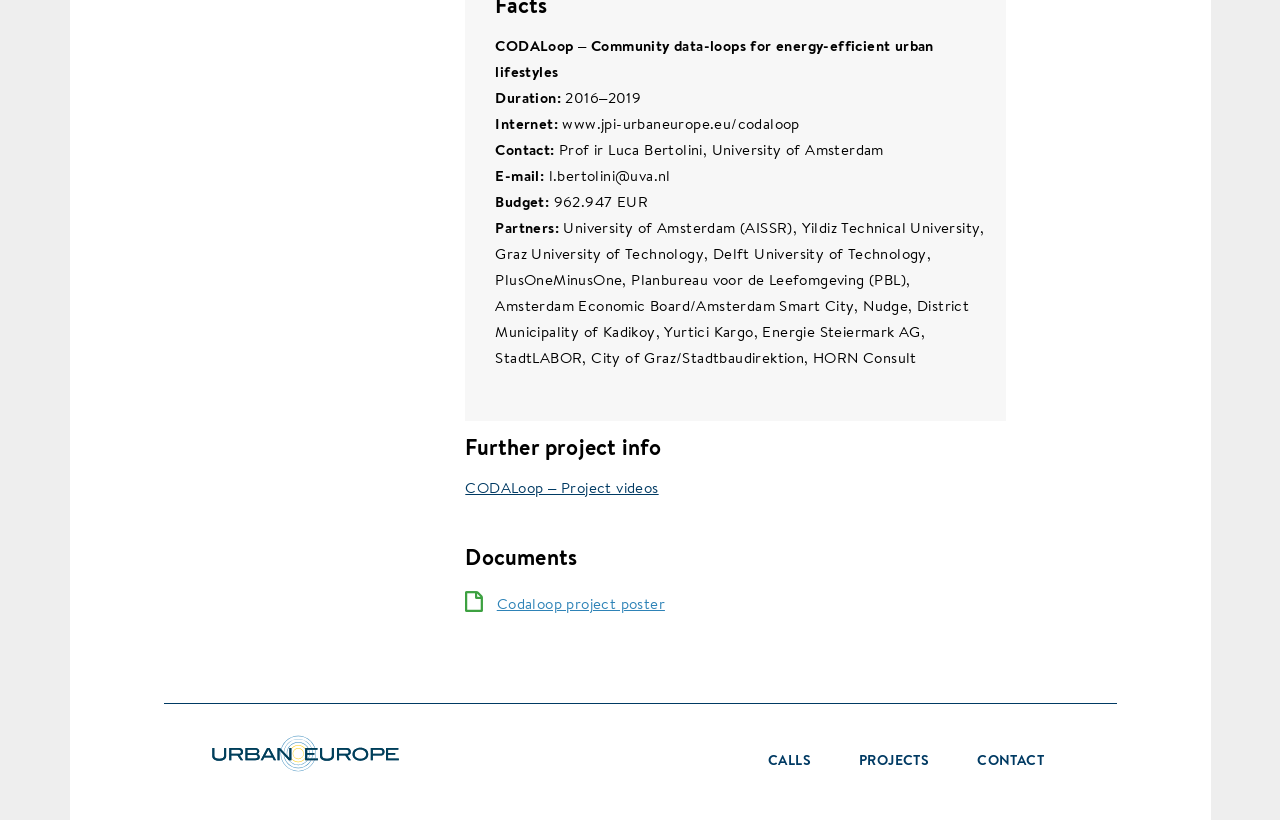Given the webpage screenshot and the description, determine the bounding box coordinates (top-left x, top-left y, bottom-right x, bottom-right y) that define the location of the UI element matching this description: alt="Logo JPI Urban Europe"

[0.163, 0.904, 0.314, 0.929]